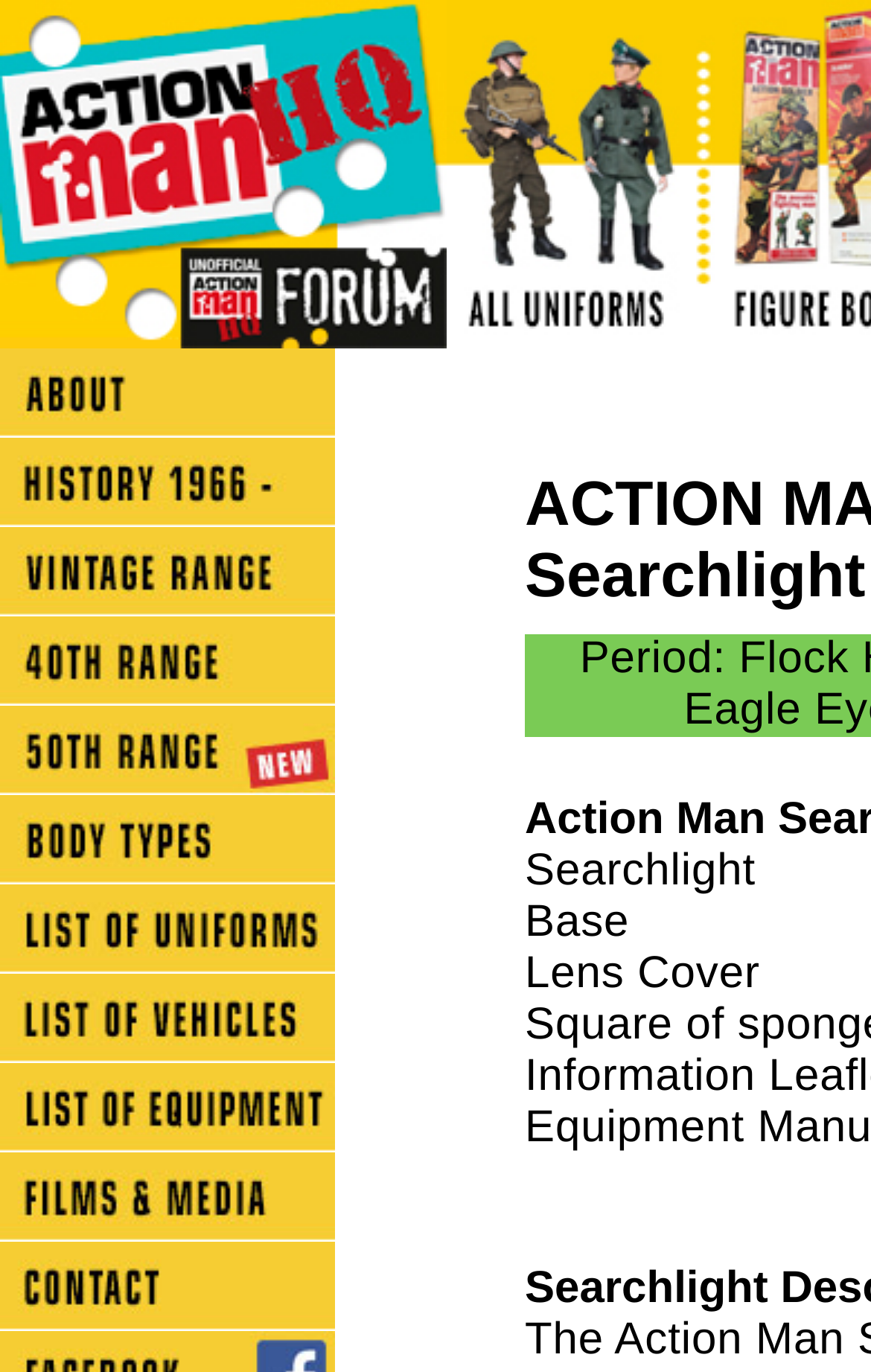Given the description: "alt="List of Equipment" name="Equipment"", determine the bounding box coordinates of the UI element. The coordinates should be formatted as four float numbers between 0 and 1, [left, top, right, bottom].

[0.0, 0.819, 0.385, 0.846]